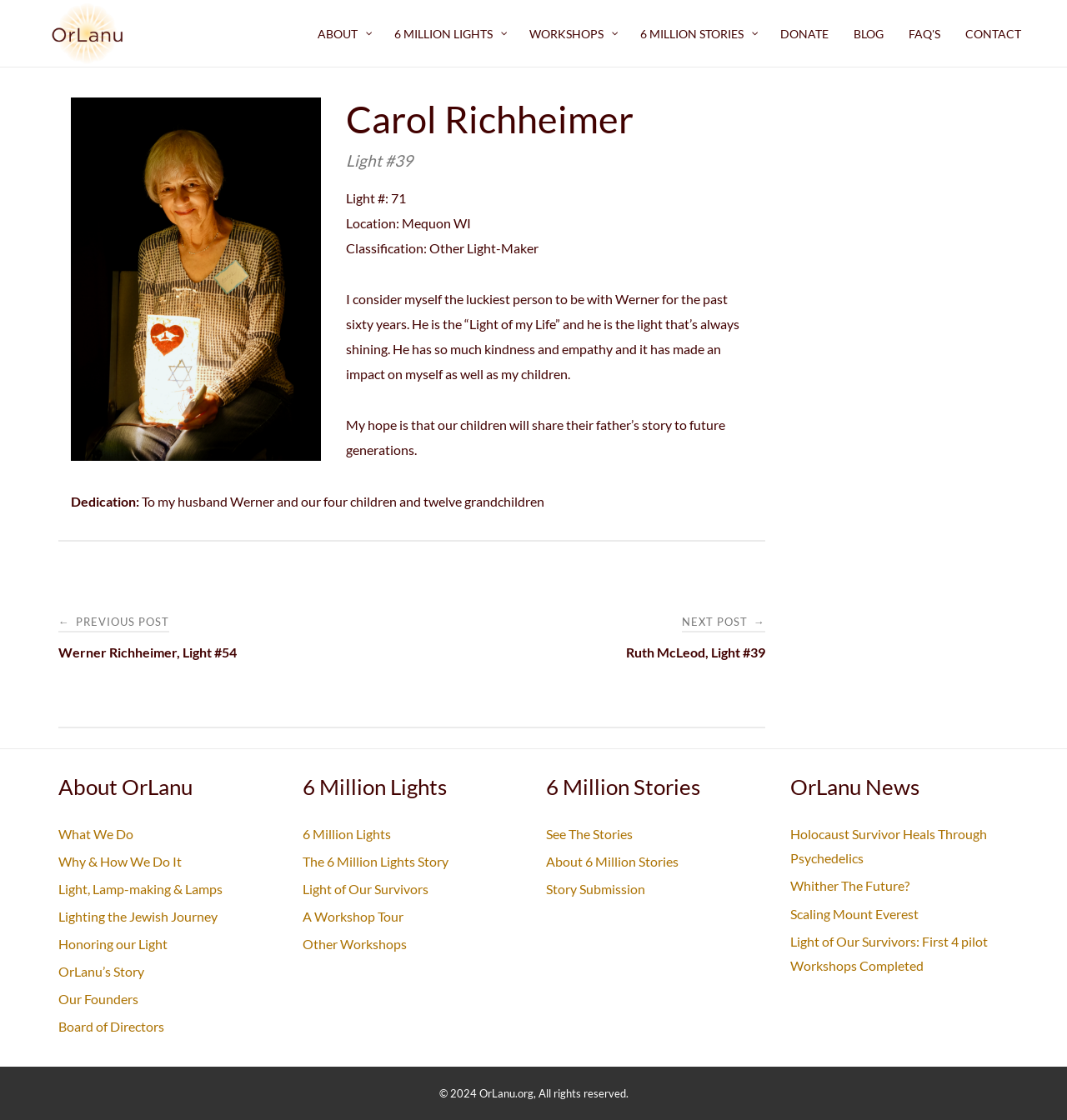What is the name of the organization?
Please respond to the question thoroughly and include all relevant details.

The name 'OrLanu' is mentioned in the link 'OrLanu' at the top of the webpage, and it is also mentioned in the heading 'About OrLanu'.